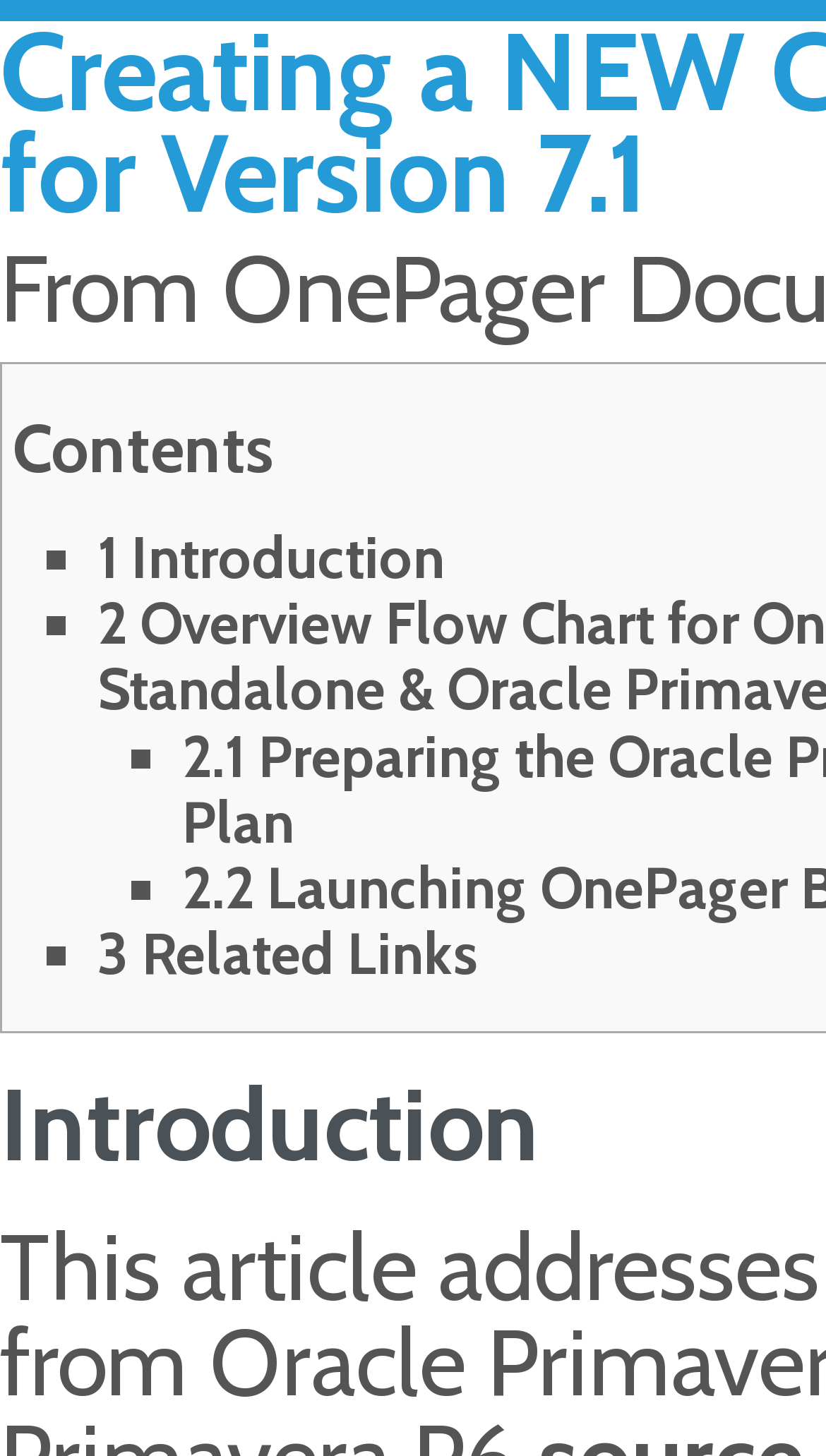Using the element description: "3 Related Links", determine the bounding box coordinates. The coordinates should be in the format [left, top, right, bottom], with values between 0 and 1.

[0.118, 0.631, 0.579, 0.679]